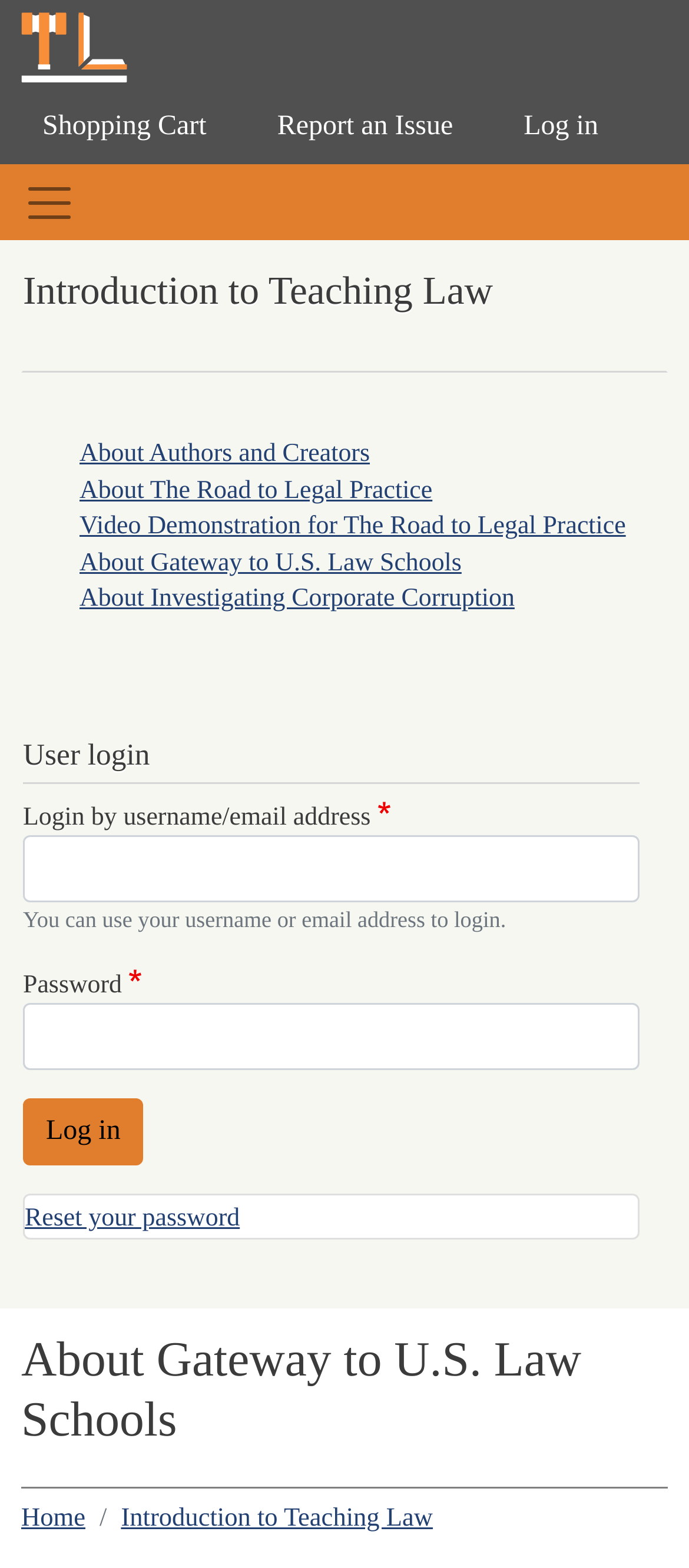Provide the bounding box coordinates of the UI element that matches the description: "Reset your password".

[0.036, 0.768, 0.348, 0.786]